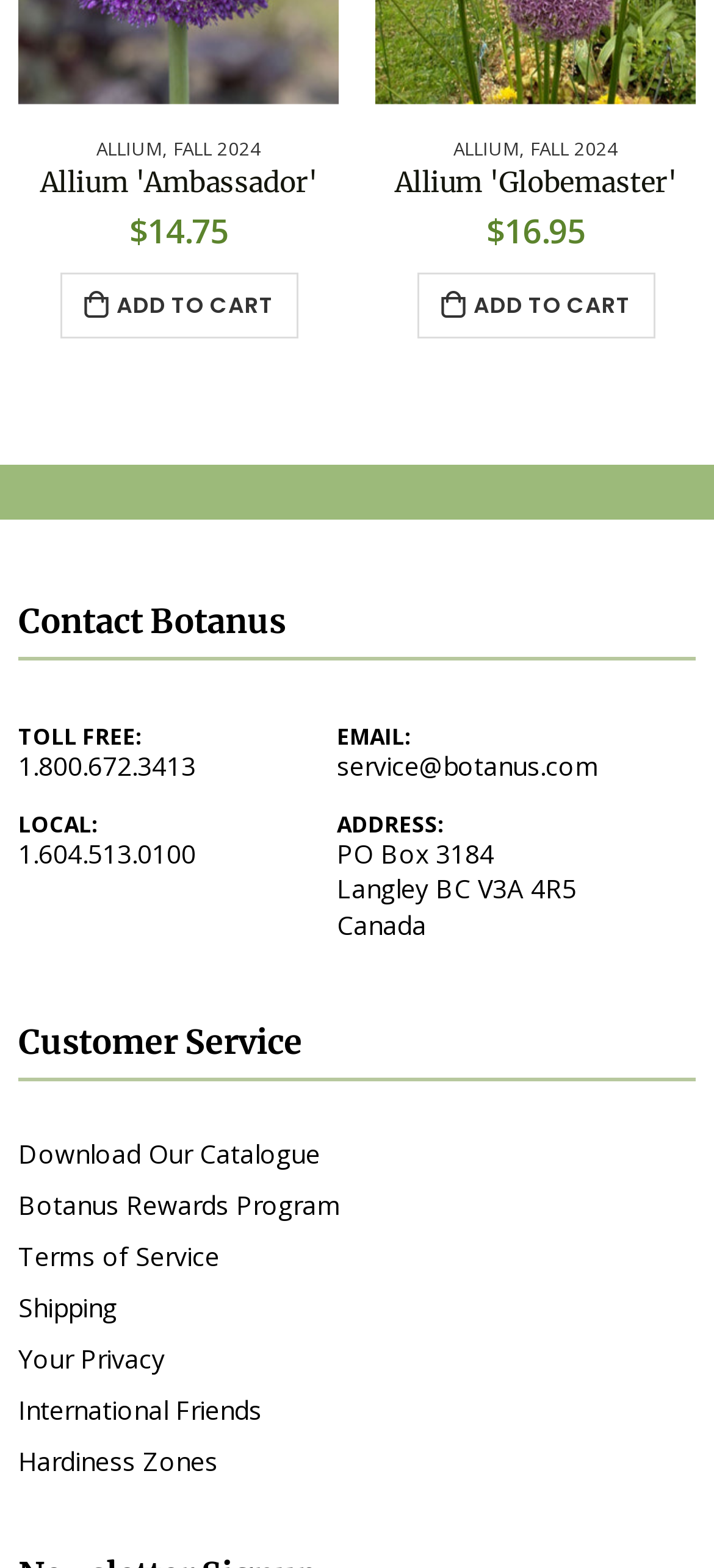Provide the bounding box coordinates of the HTML element this sentence describes: "Botanus Rewards Program".

[0.026, 0.794, 0.477, 0.817]